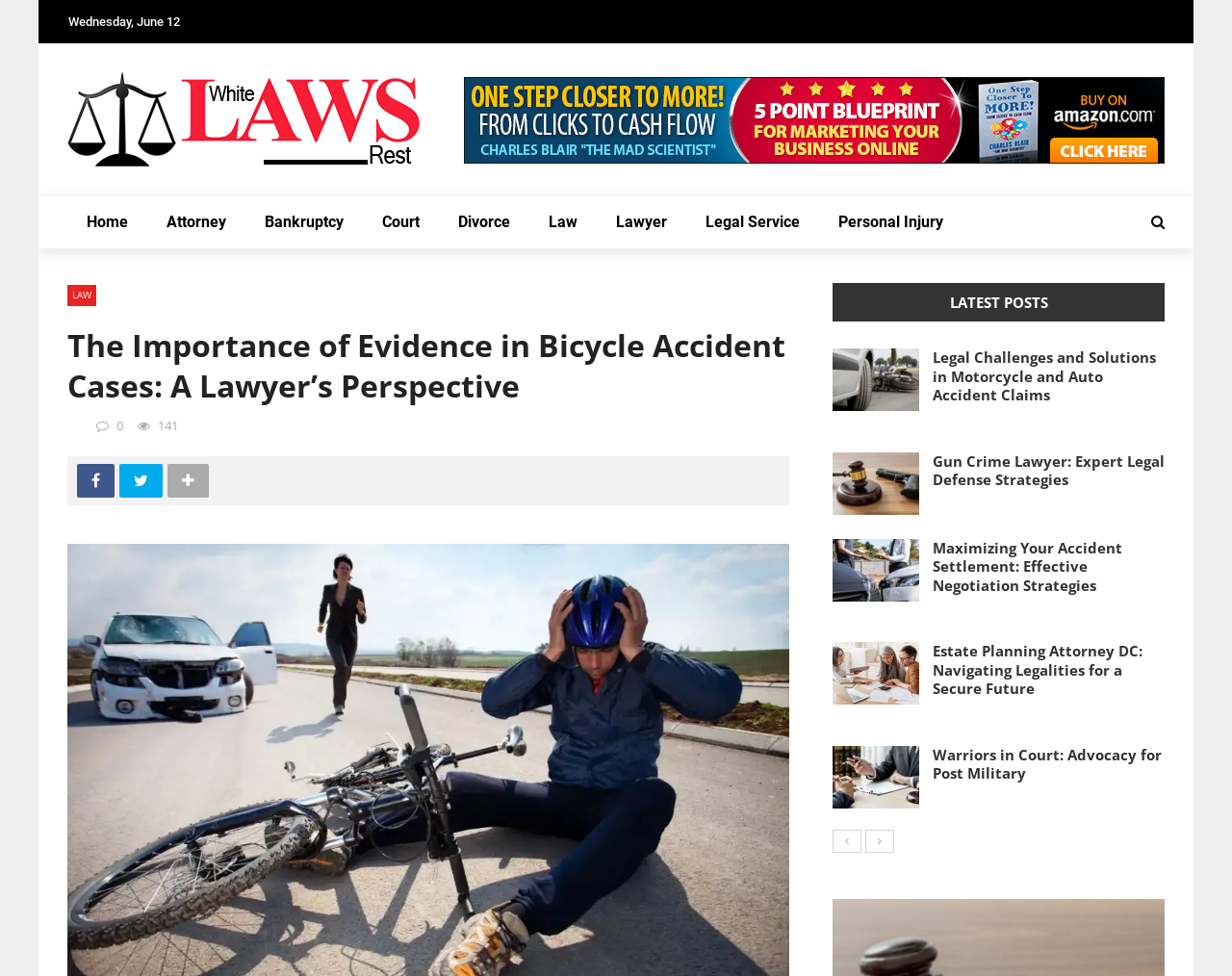Select the bounding box coordinates of the element I need to click to carry out the following instruction: "Click the Home link".

[0.055, 0.201, 0.12, 0.254]